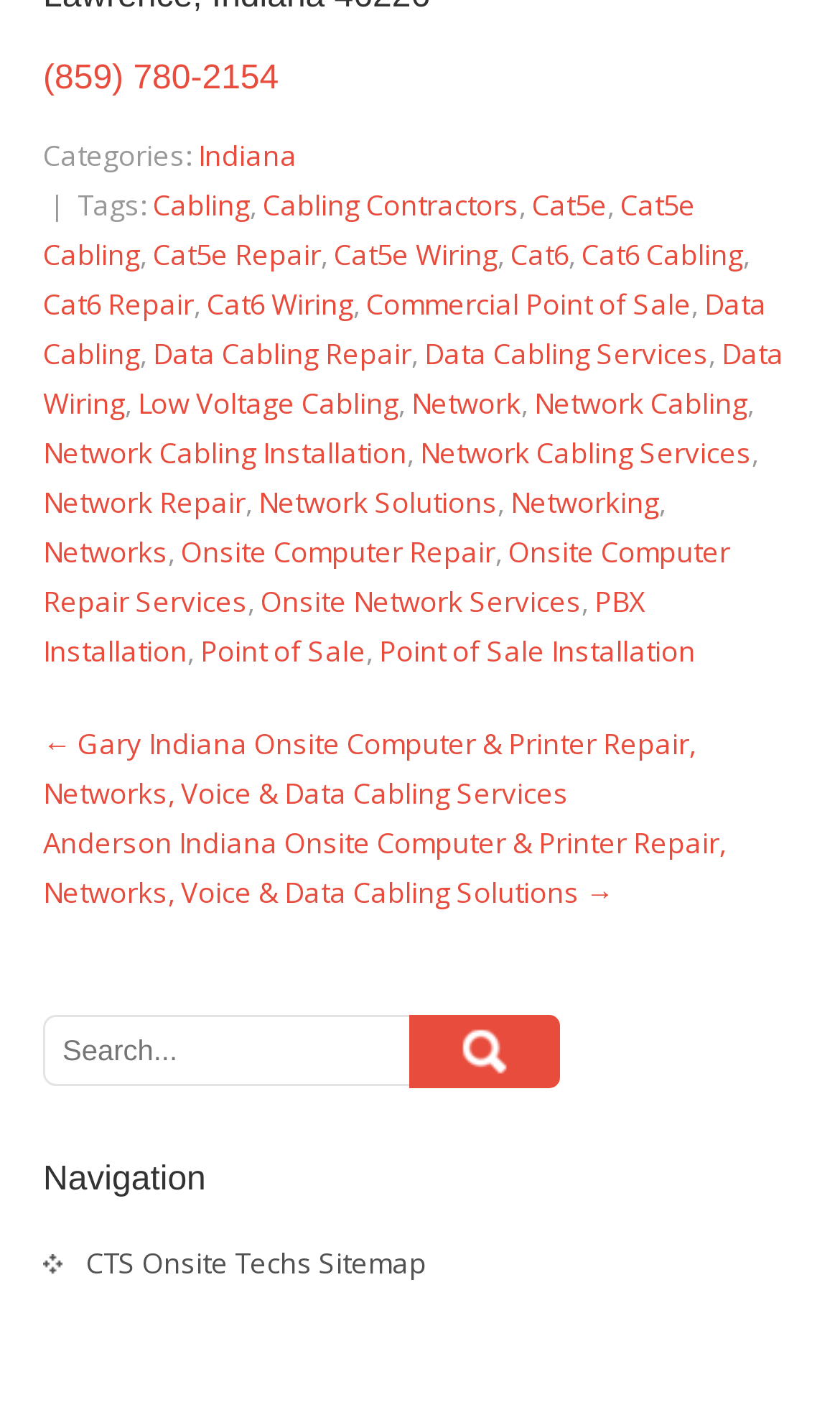Please determine the bounding box coordinates of the area that needs to be clicked to complete this task: 'Click the 'Search' button'. The coordinates must be four float numbers between 0 and 1, formatted as [left, top, right, bottom].

[0.487, 0.717, 0.667, 0.768]